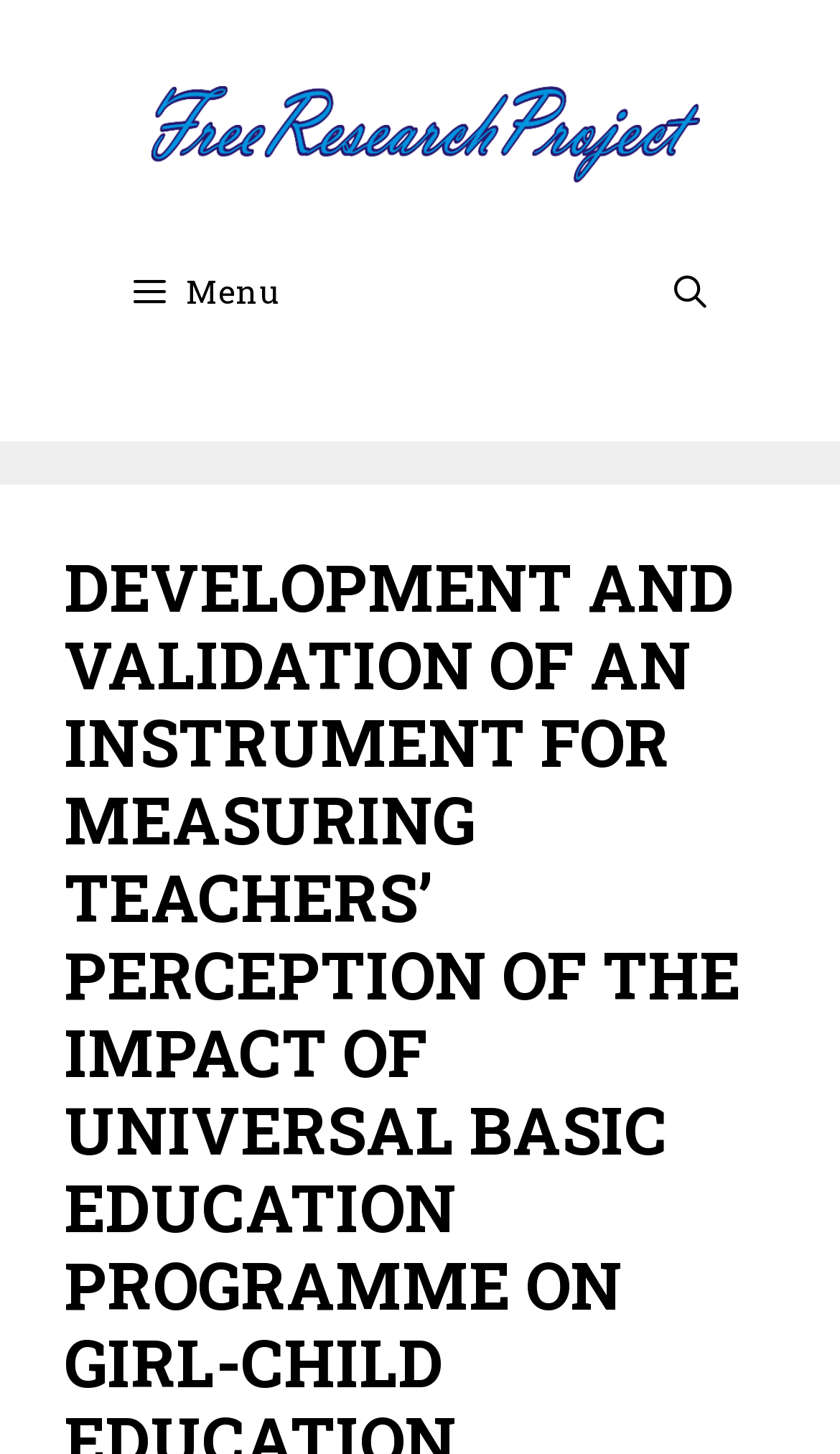Extract the bounding box coordinates of the UI element described: "here". Provide the coordinates in the format [left, top, right, bottom] with values ranging from 0 to 1.

None